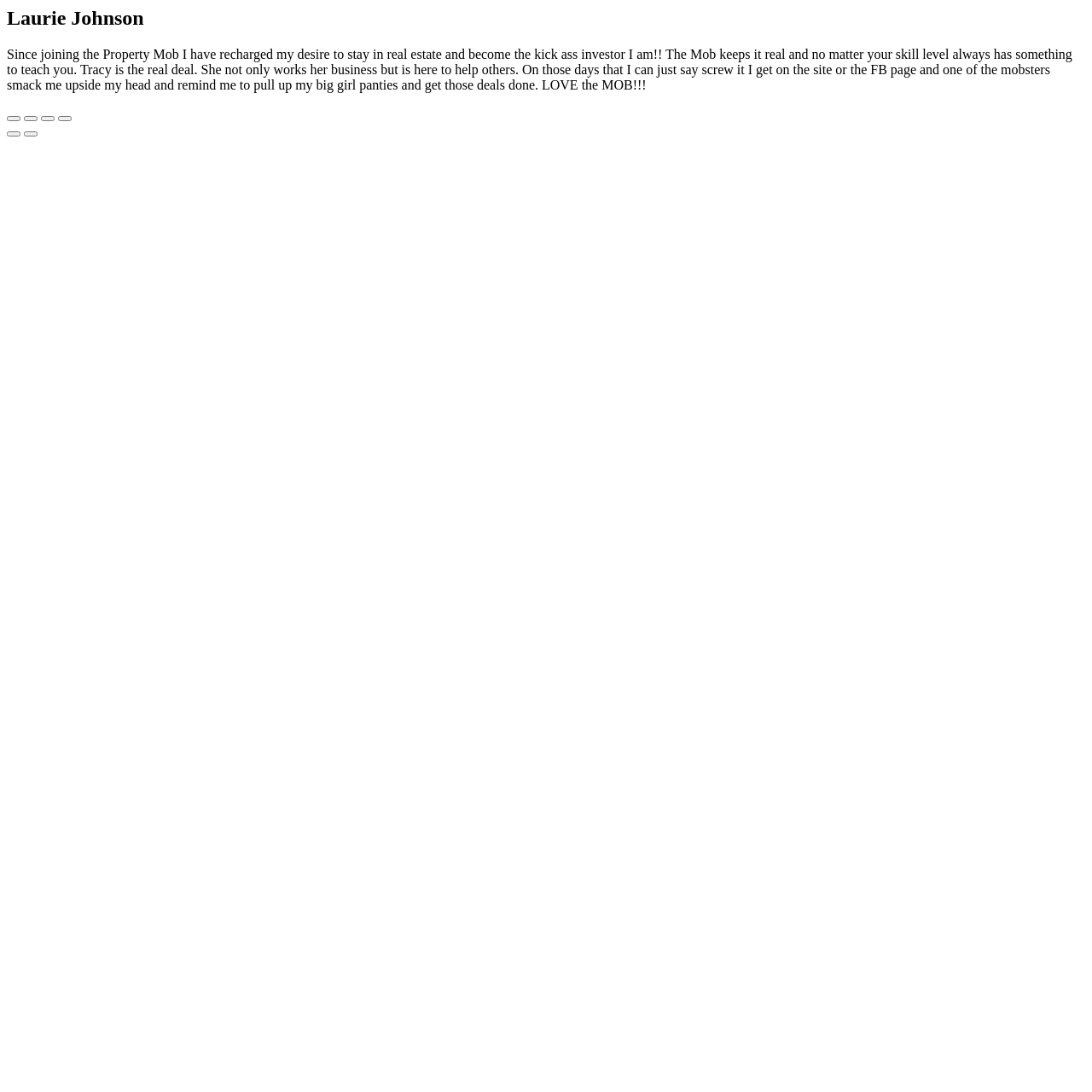What is the topic of the article?
Use the information from the screenshot to give a comprehensive response to the question.

The topic of the article is real estate, as indicated by the mention of 'Property Mob' and 'investor' in the text, suggesting that the article is related to real estate investing.